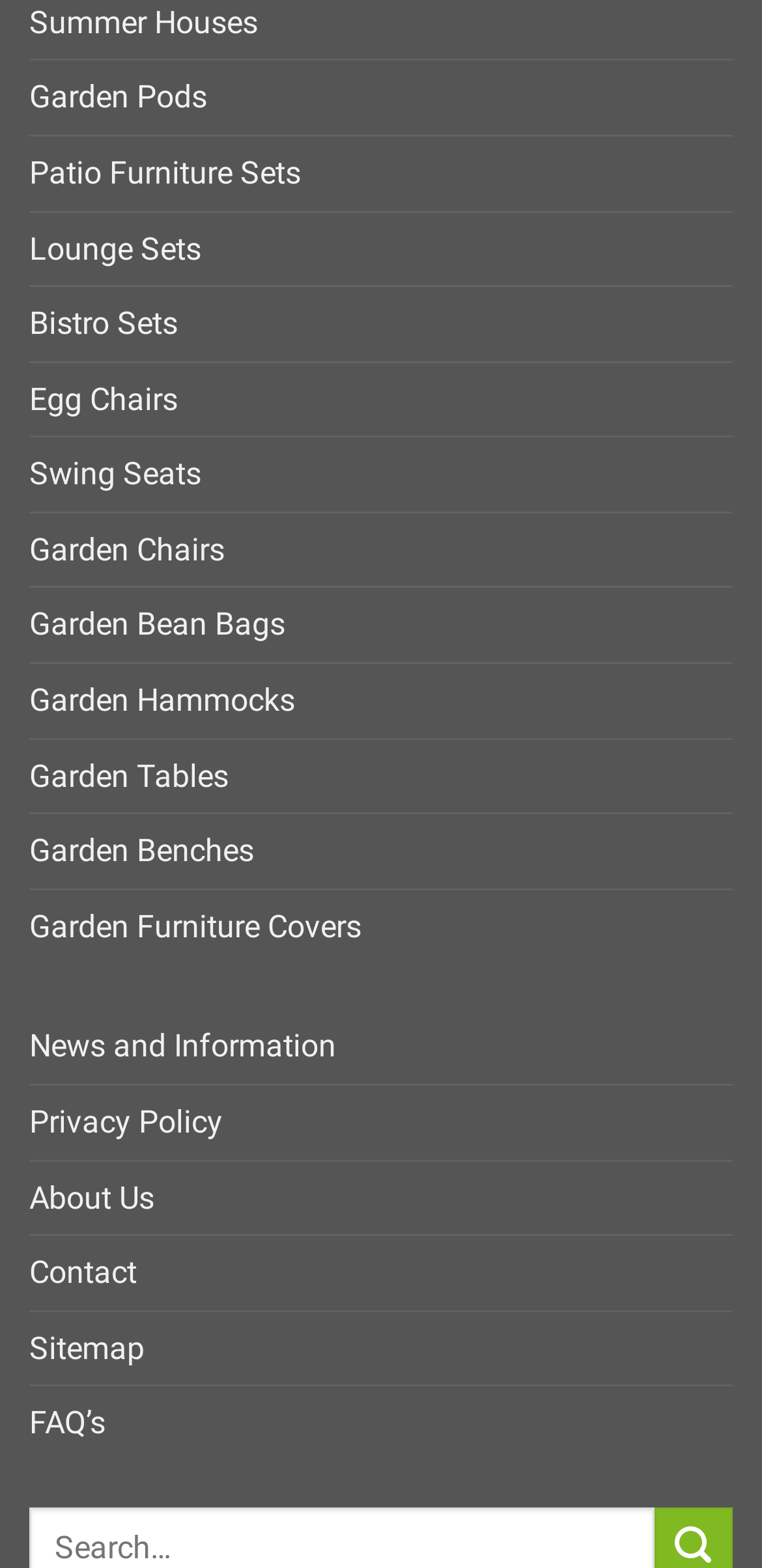What is the second item in the list of links?
Answer the question with a thorough and detailed explanation.

I looked at the list of links under the root element and found that the second item is 'Patio Furniture Sets', which is located at coordinates [0.038, 0.087, 0.395, 0.134].